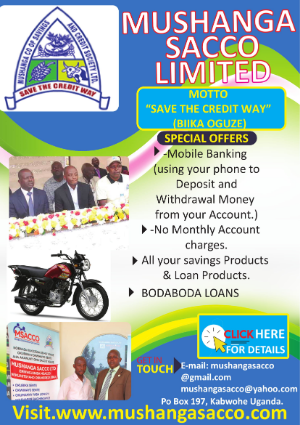Give a thorough caption for the picture.

The image showcases an advertisement for "Mushanga Sacco Limited," a financial service provider. The top of the advertisement features the company logo and motto, "SAVE THE CREDIT WAY" (translated as "BIKA OGUZE"). Below that, there is a section highlighting special offers, including mobile banking services that allow customers to deposit and withdraw money using their phones, a lack of monthly account charges, and various savings products and loan options. 

Additionally, the advertisement prominently displays a motorcycle, likely indicating transportation services or products offered by the company. At the bottom, contact information is provided, encouraging viewers to get in touch through email and featuring a website link for more details. The design uses vibrant colors and an organized layout to attract attention and convey essential information clearly.